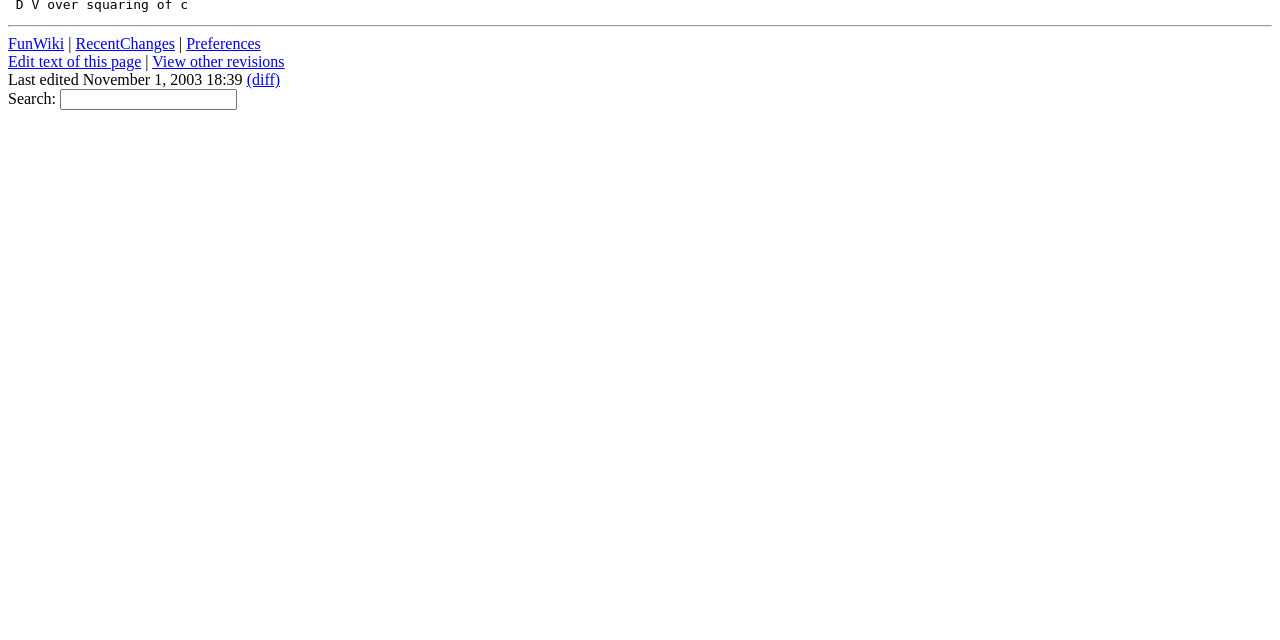Given the element description "RecentChanges" in the screenshot, predict the bounding box coordinates of that UI element.

[0.059, 0.055, 0.137, 0.082]